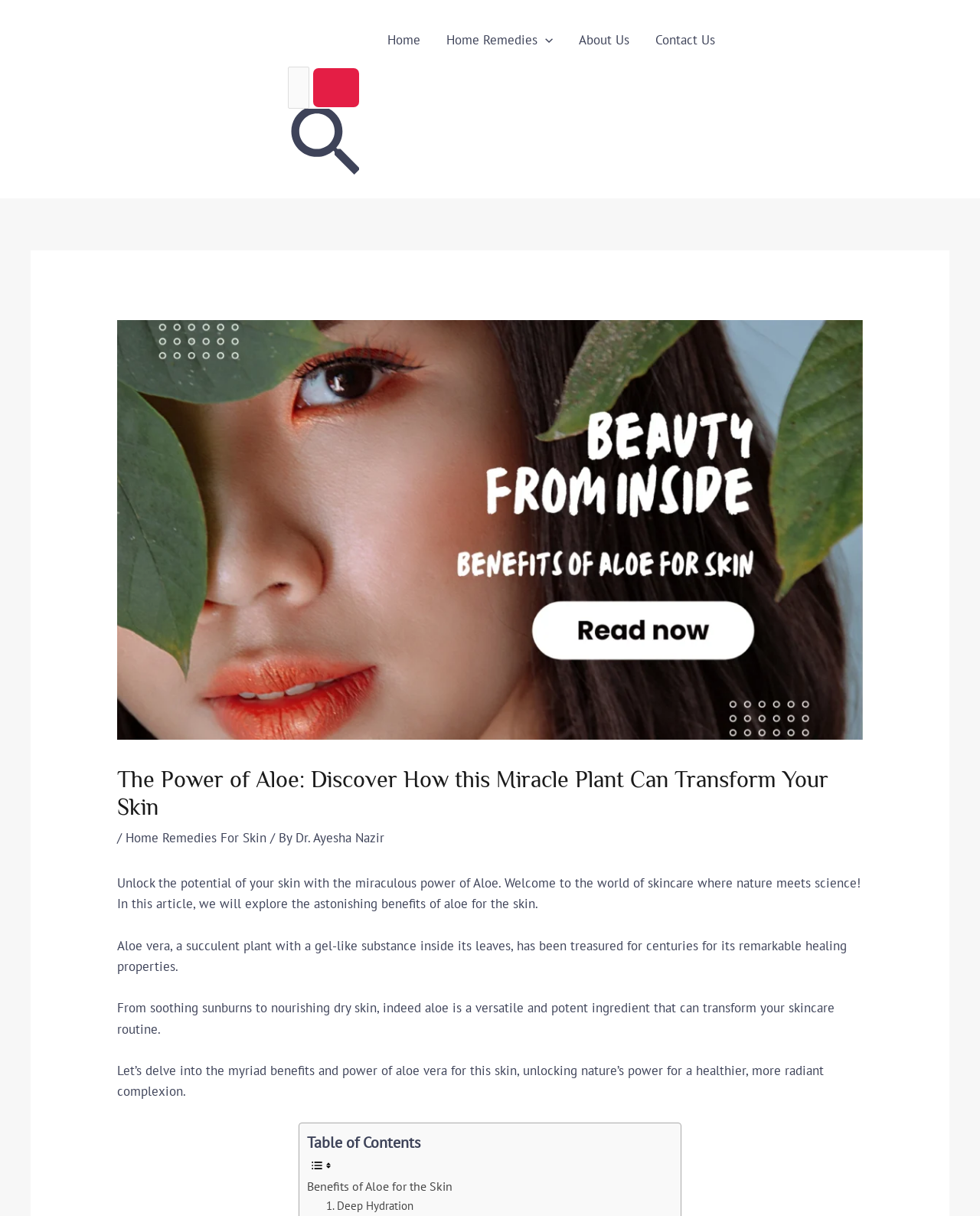Please find and generate the text of the main header of the webpage.

The Power of Aloe: Discover How this Miracle Plant Can Transform Your Skin